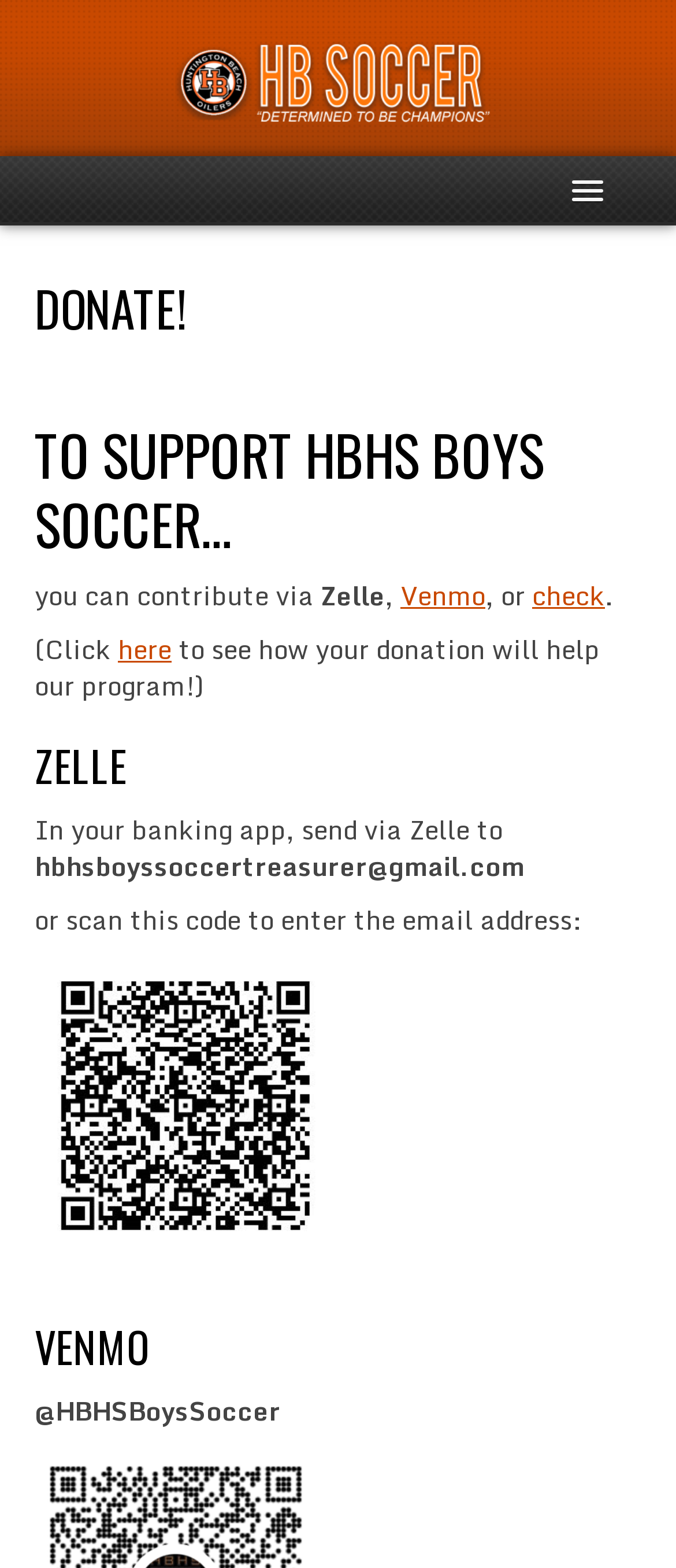Extract the bounding box coordinates for the UI element described as: "May 2016".

None